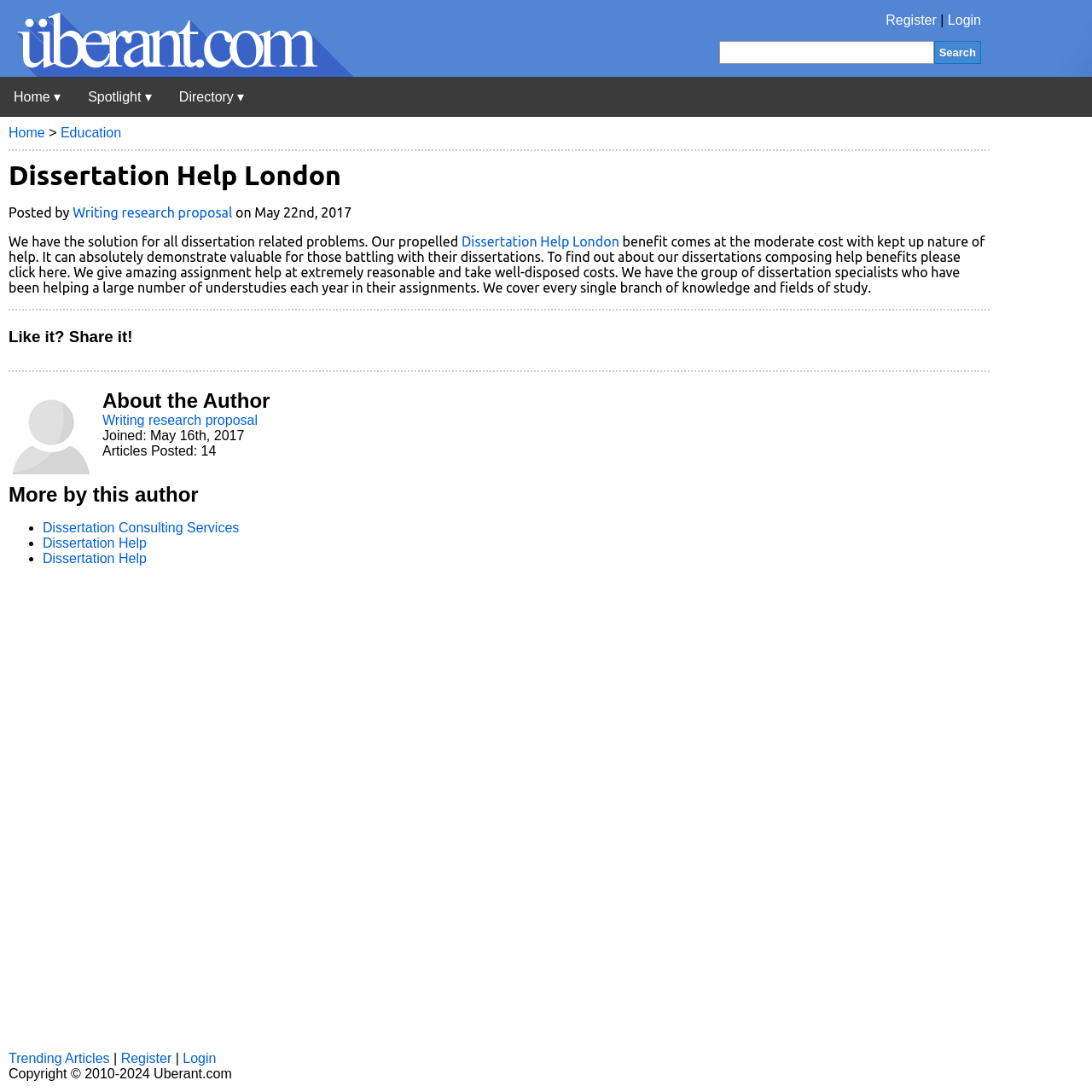Identify the bounding box for the element characterized by the following description: "Home".

[0.008, 0.115, 0.041, 0.128]